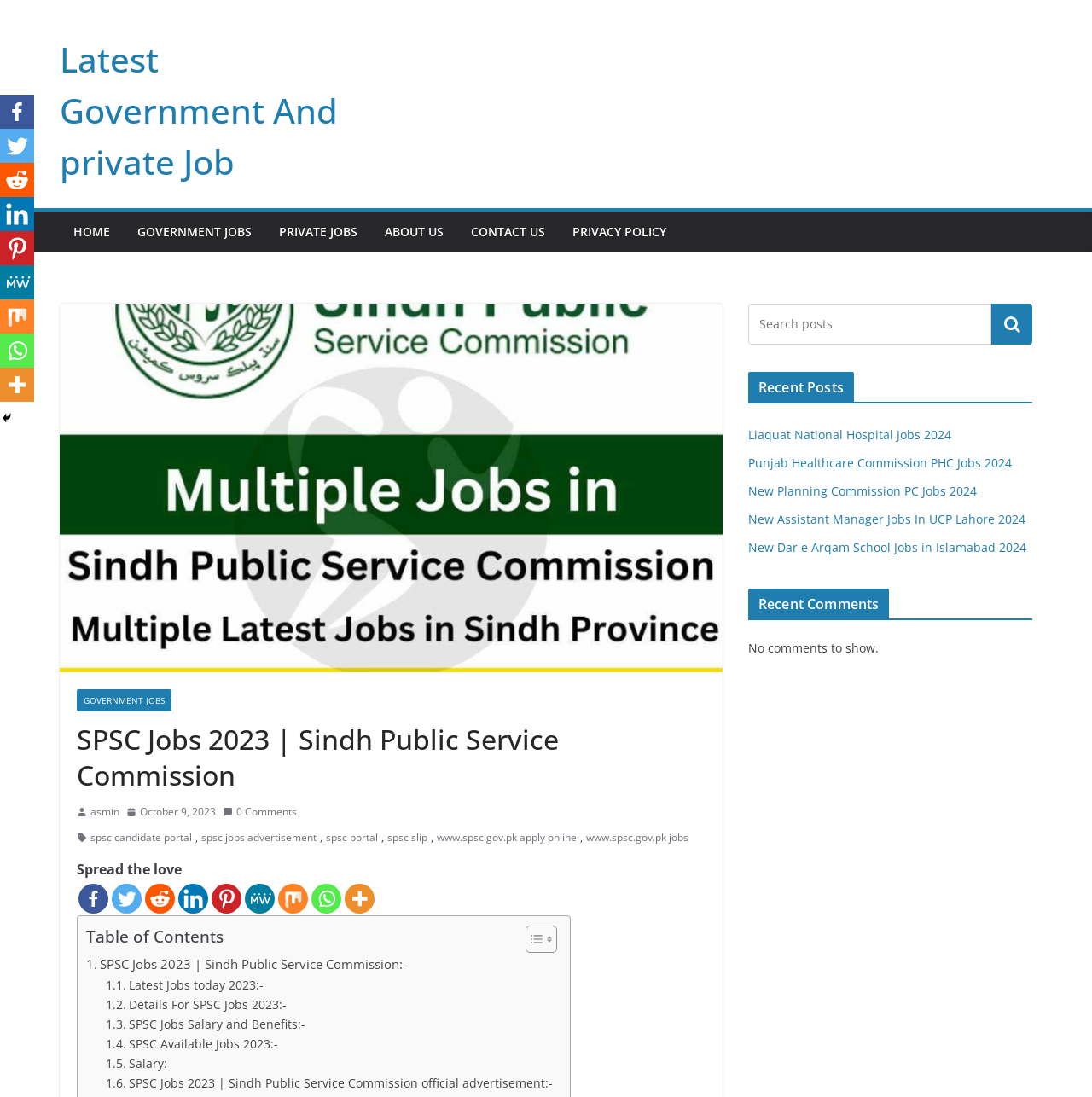Please provide a one-word or phrase answer to the question: 
How many social media links are available at the top of the page?

9